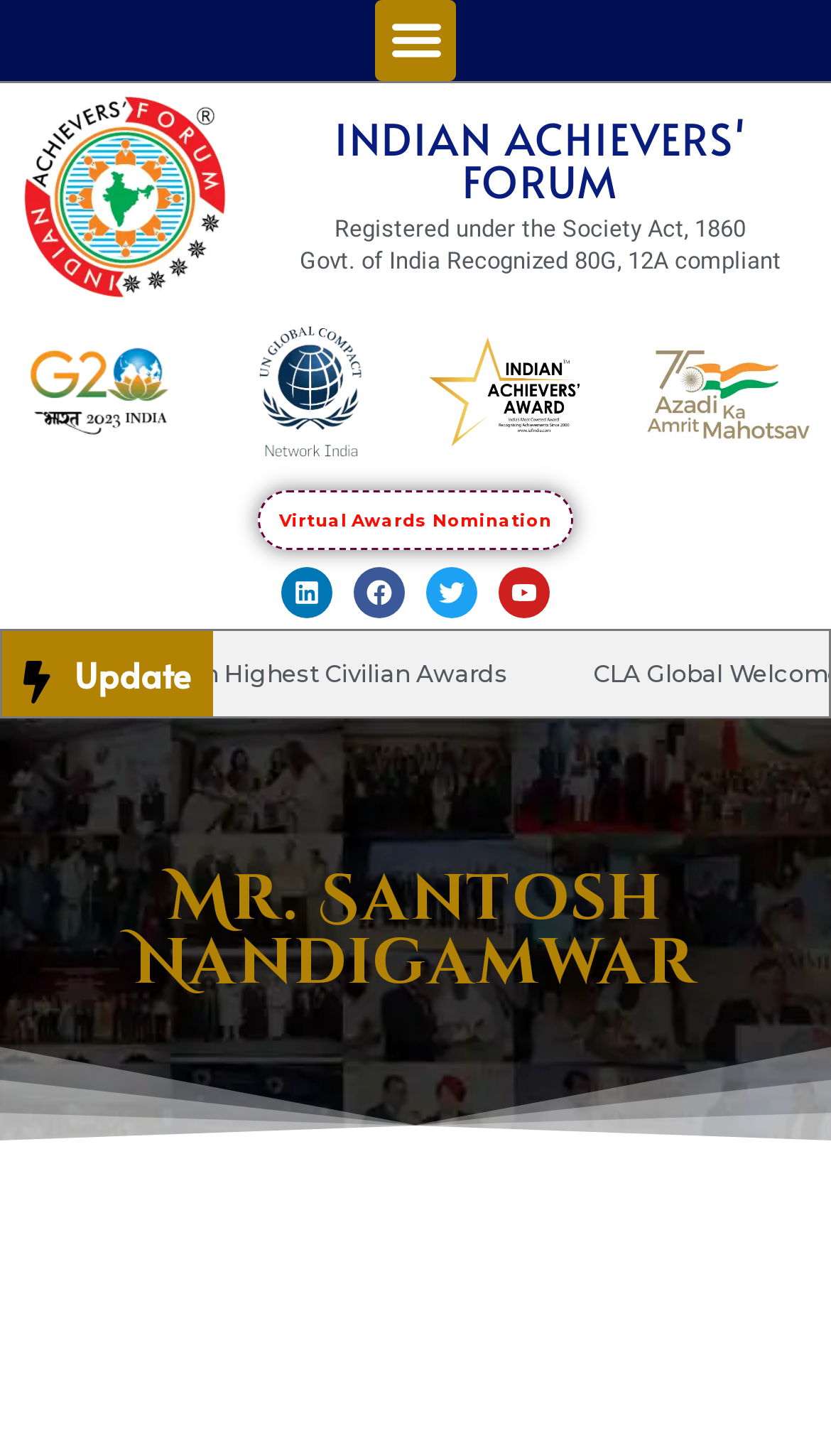Please identify the bounding box coordinates of the region to click in order to complete the task: "Follow on Linkedin". The coordinates must be four float numbers between 0 and 1, specified as [left, top, right, bottom].

[0.338, 0.39, 0.4, 0.425]